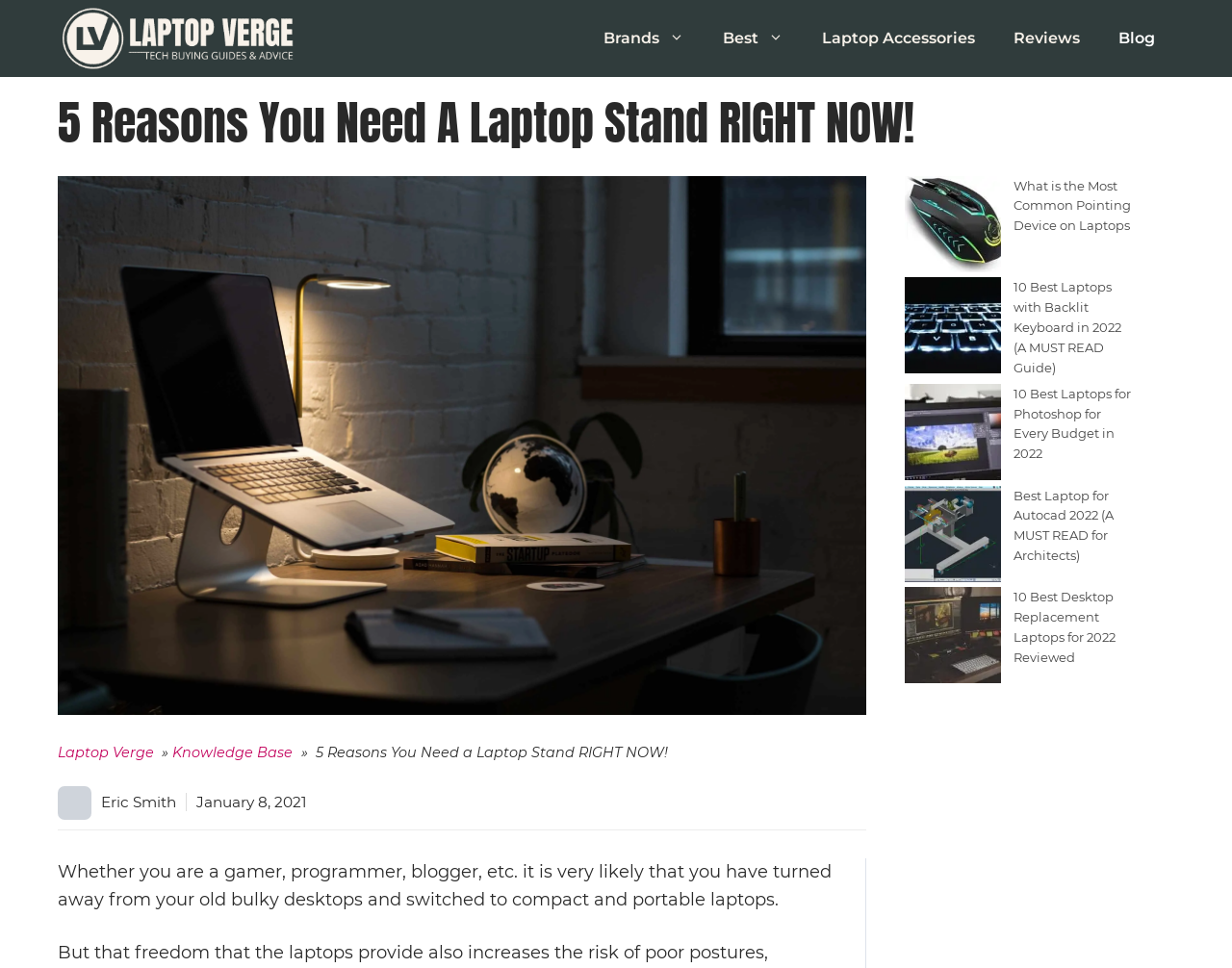Please provide a one-word or phrase answer to the question: 
Who is the author of the article?

Eric Smith